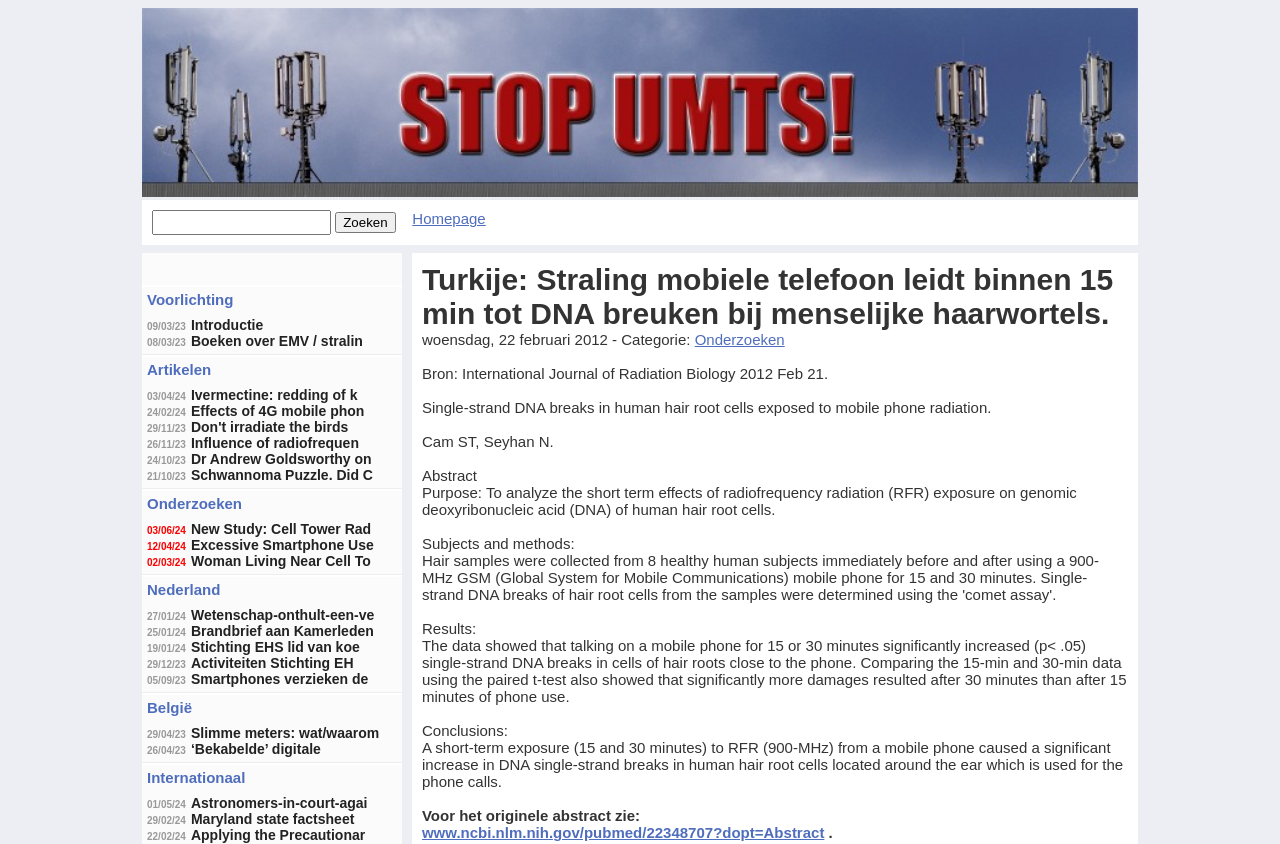Can you provide the bounding box coordinates for the element that should be clicked to implement the instruction: "Search for something"?

[0.262, 0.251, 0.309, 0.276]